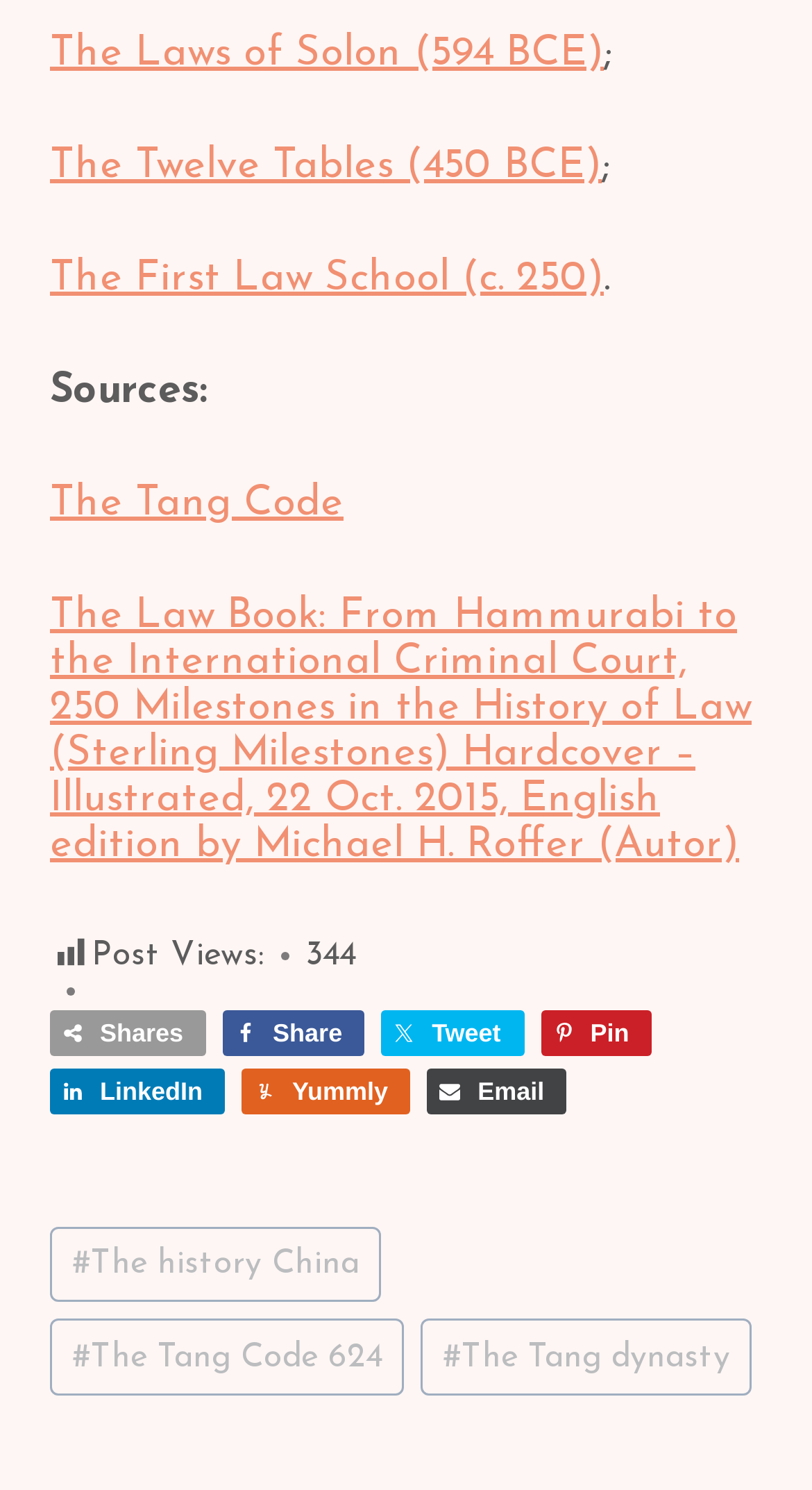Could you indicate the bounding box coordinates of the region to click in order to complete this instruction: "View The Tang Code".

[0.062, 0.324, 0.423, 0.352]